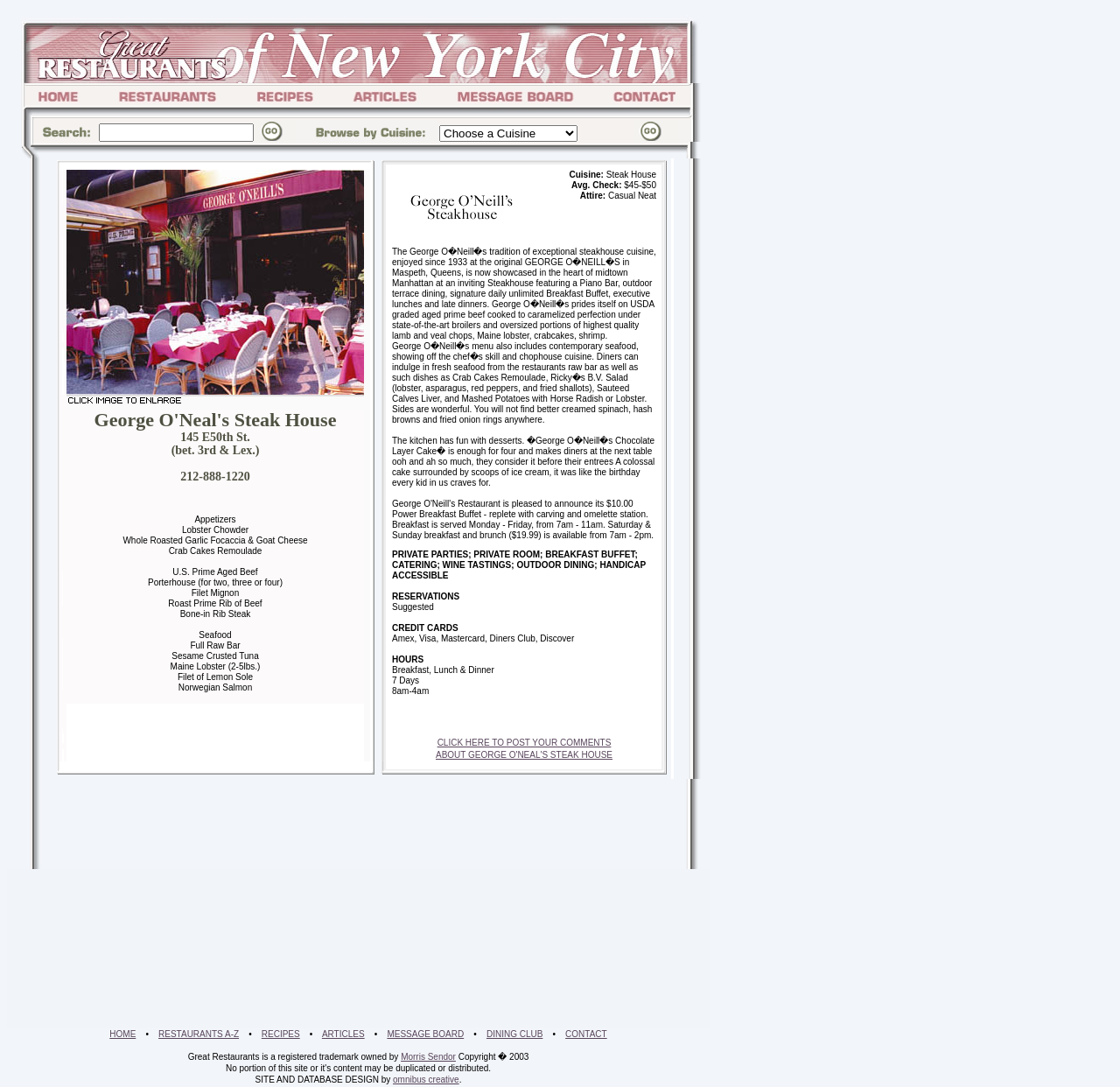Locate the UI element described by DINING CLUB in the provided webpage screenshot. Return the bounding box coordinates in the format (top-left x, top-left y, bottom-right x, bottom-right y), ensuring all values are between 0 and 1.

[0.434, 0.947, 0.485, 0.956]